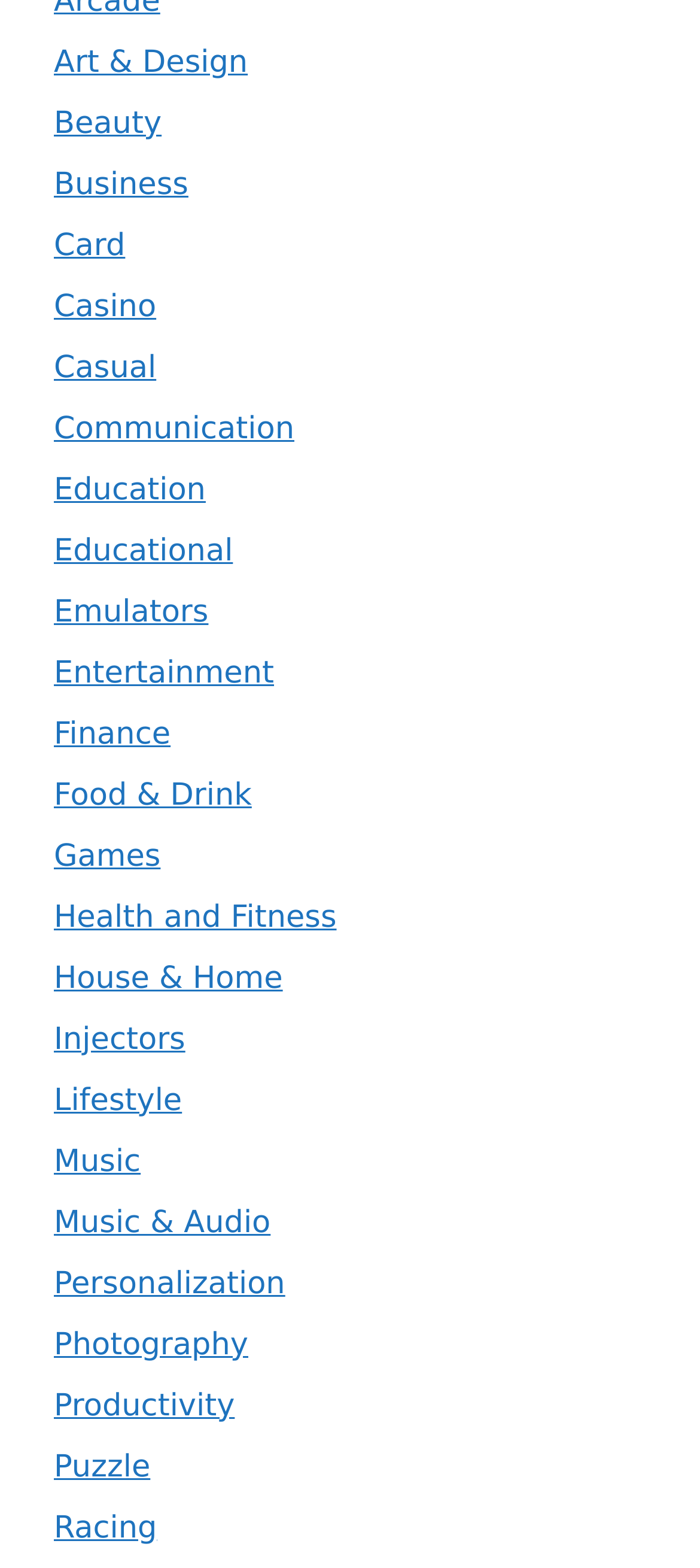How many categories start with the letter 'M'? Look at the image and give a one-word or short phrase answer.

2